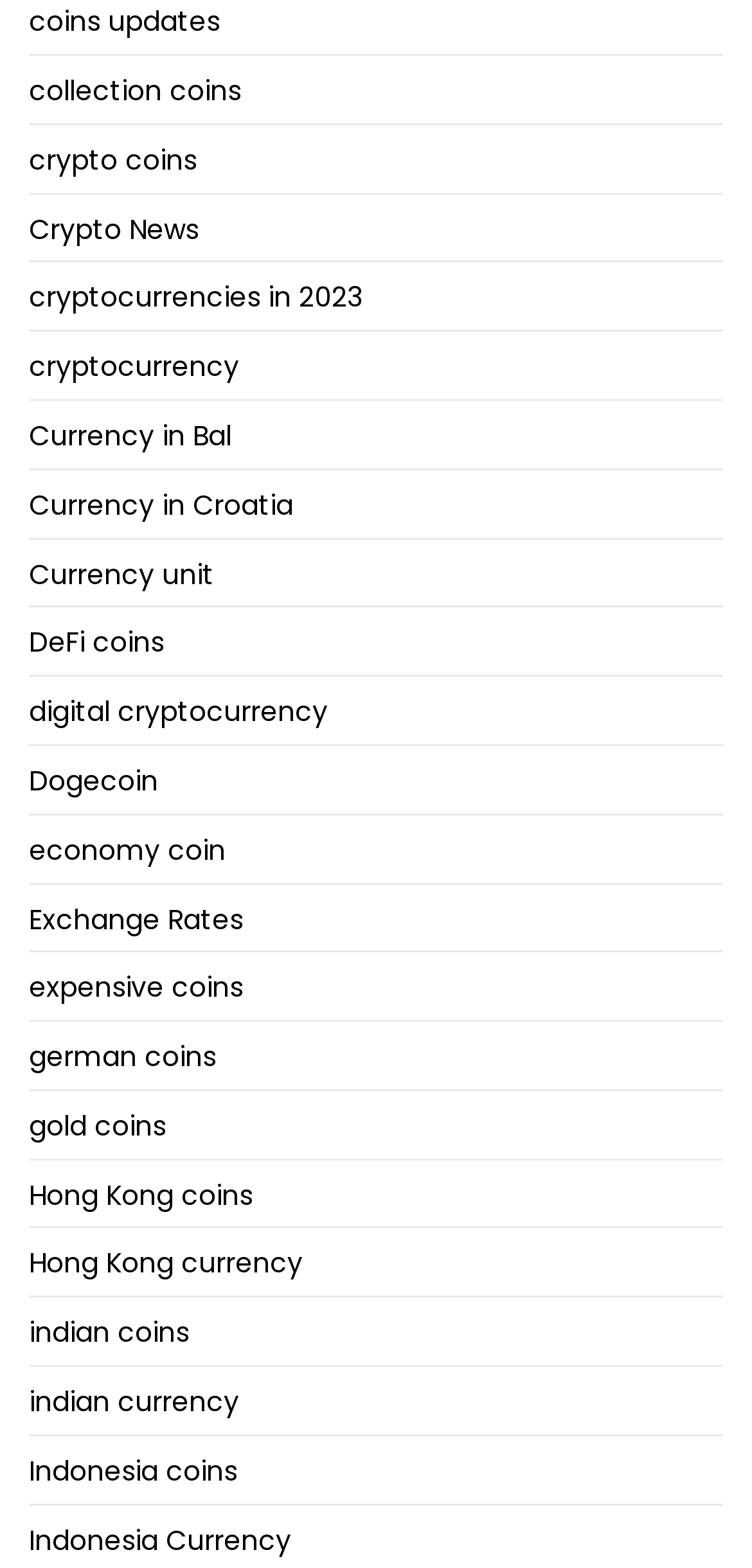How many links are related to a specific country?
Identify the answer in the screenshot and reply with a single word or phrase.

5